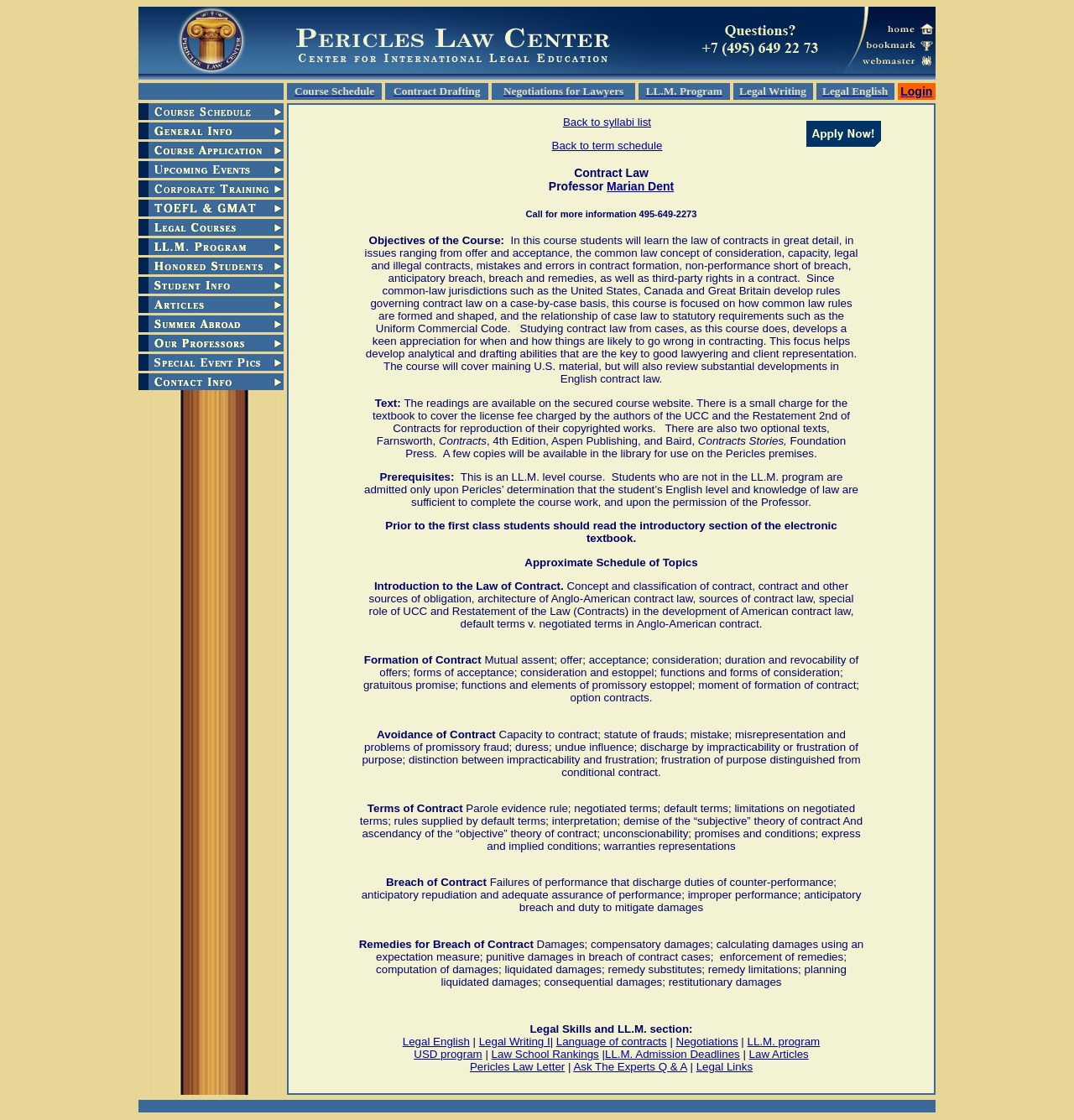Locate the bounding box coordinates of the area where you should click to accomplish the instruction: "Login to the system".

[0.838, 0.076, 0.868, 0.088]